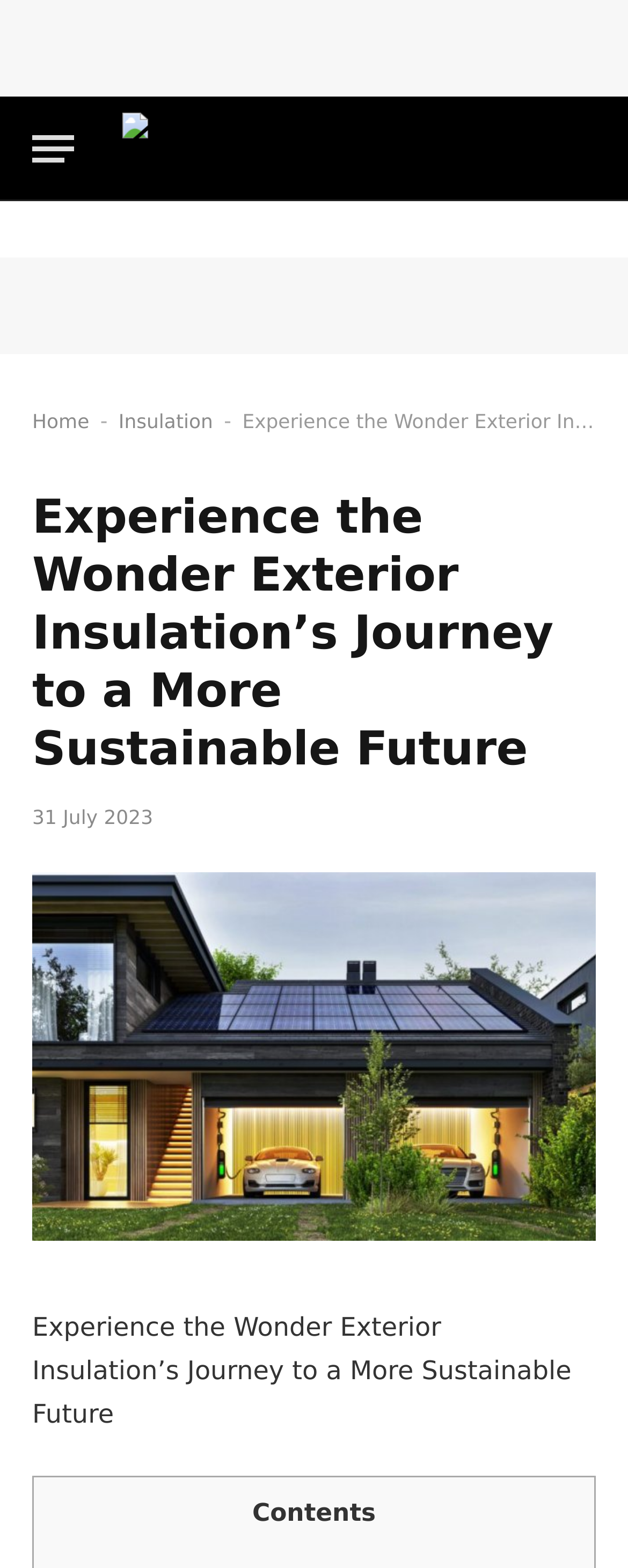What is the text below the heading?
Answer with a single word or phrase by referring to the visual content.

Contents